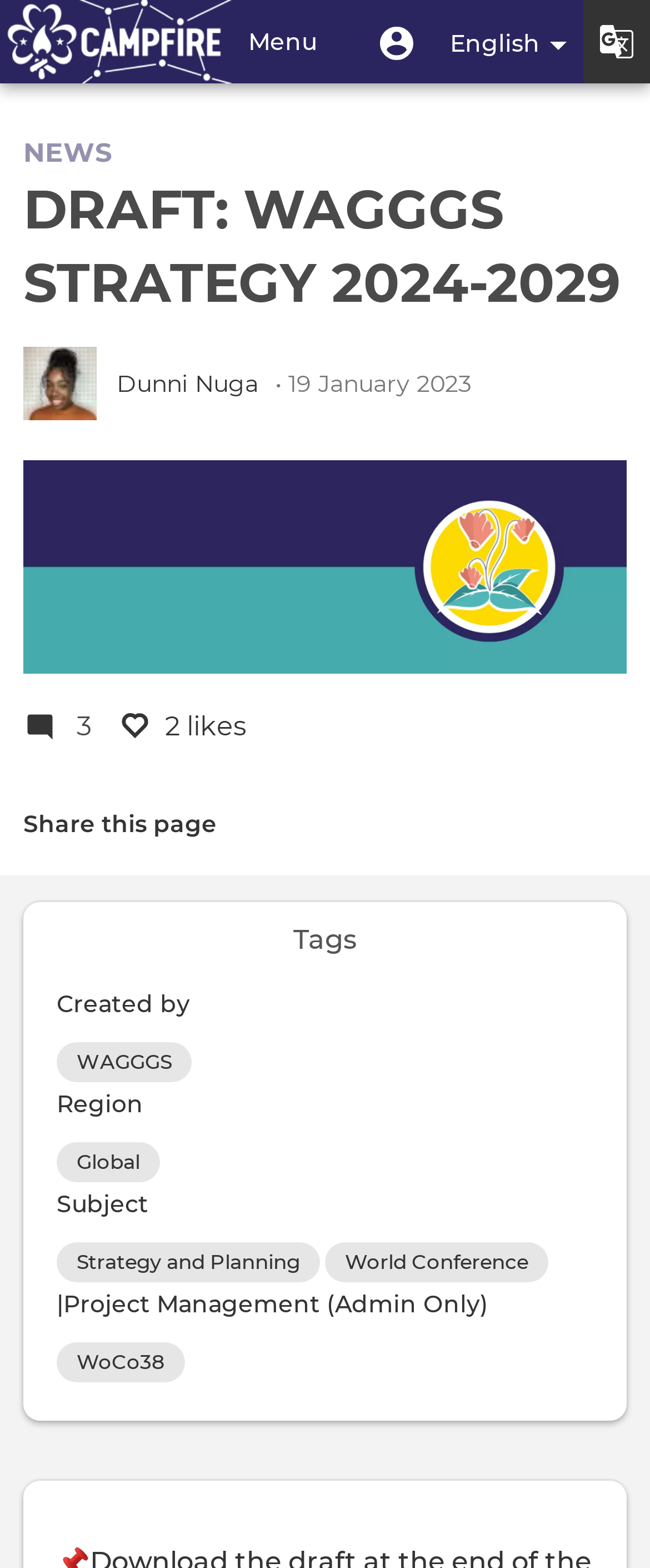Please find the bounding box coordinates of the element's region to be clicked to carry out this instruction: "Print the article".

None